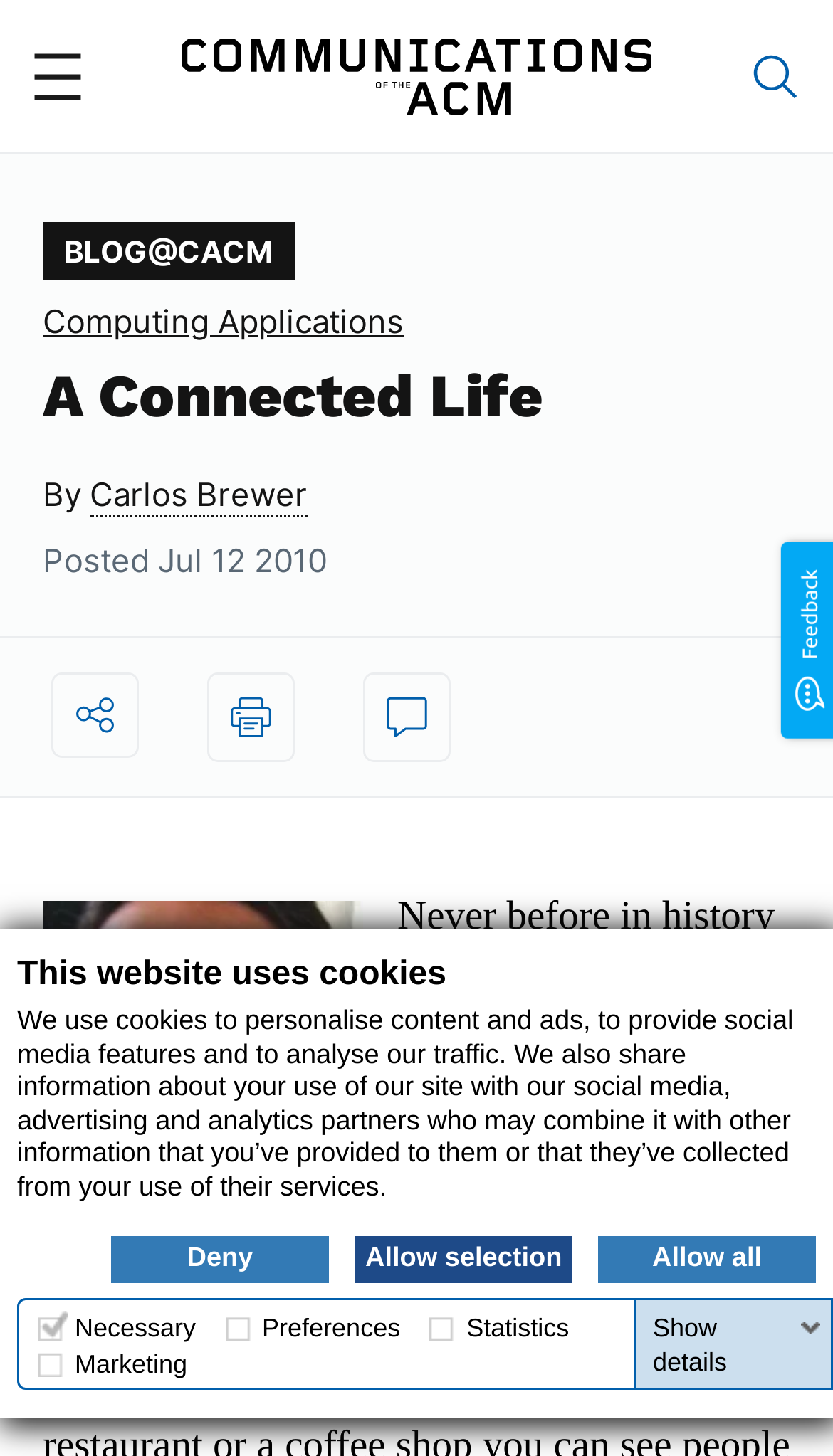Use a single word or phrase to answer the question: 
What is the name of the author of the article?

Carlos Brewer